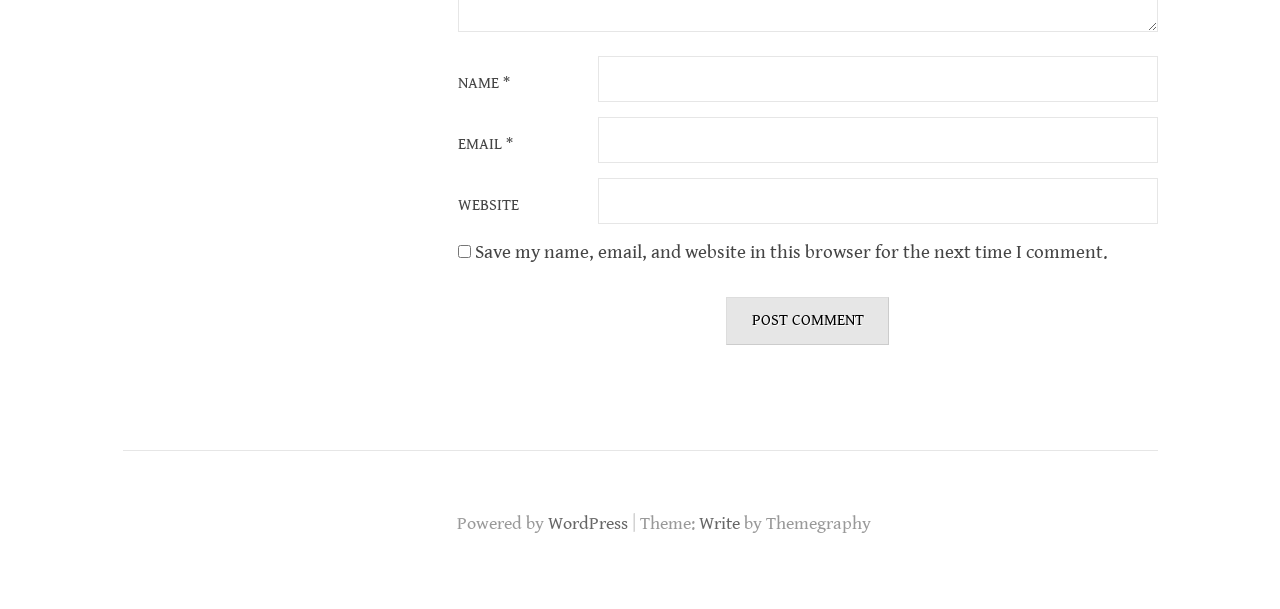Answer the following inquiry with a single word or phrase:
What is the label of the button?

Post Comment